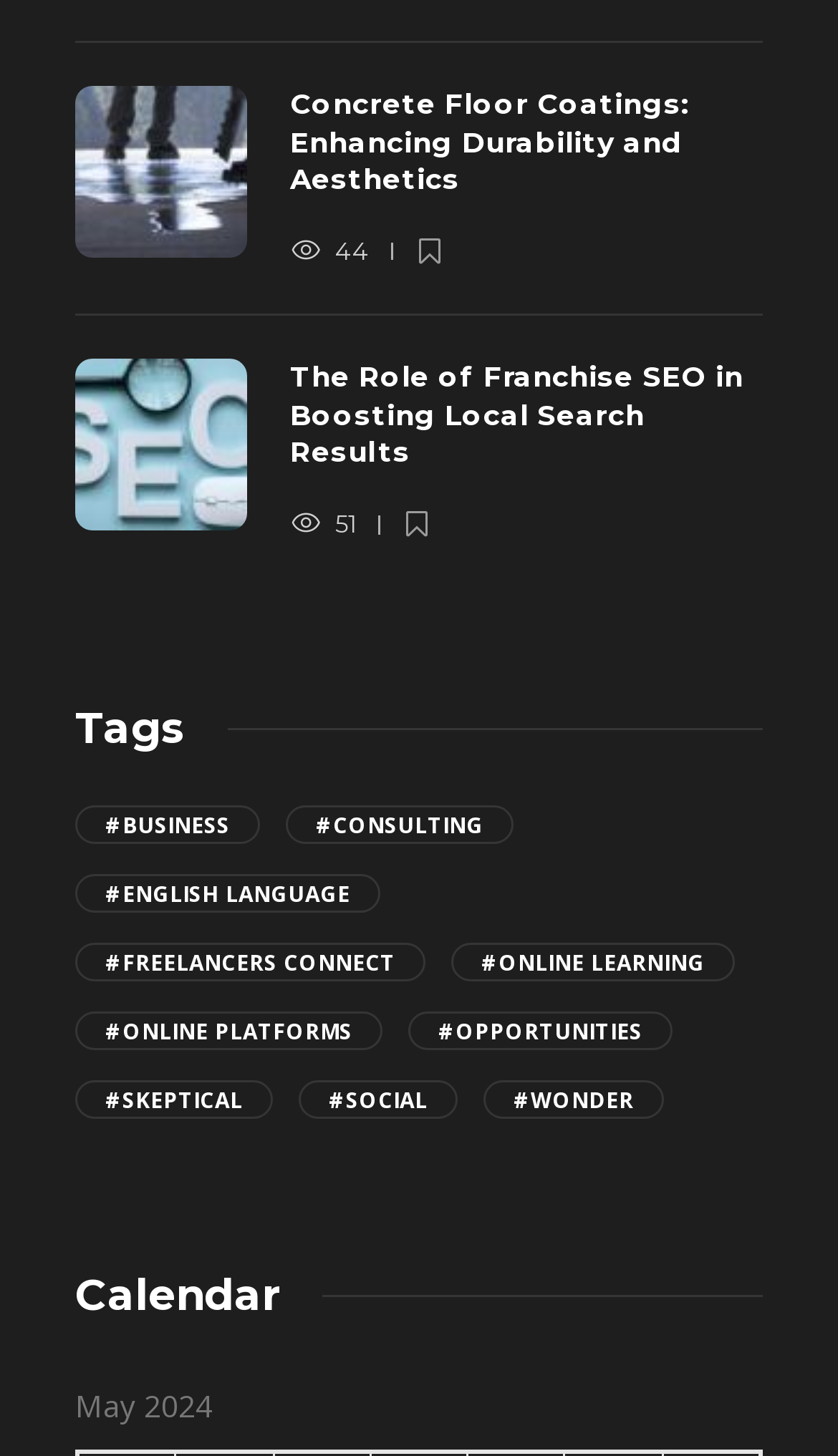Can you show the bounding box coordinates of the region to click on to complete the task described in the instruction: "View the 'Calendar' section"?

[0.09, 0.872, 0.91, 0.908]